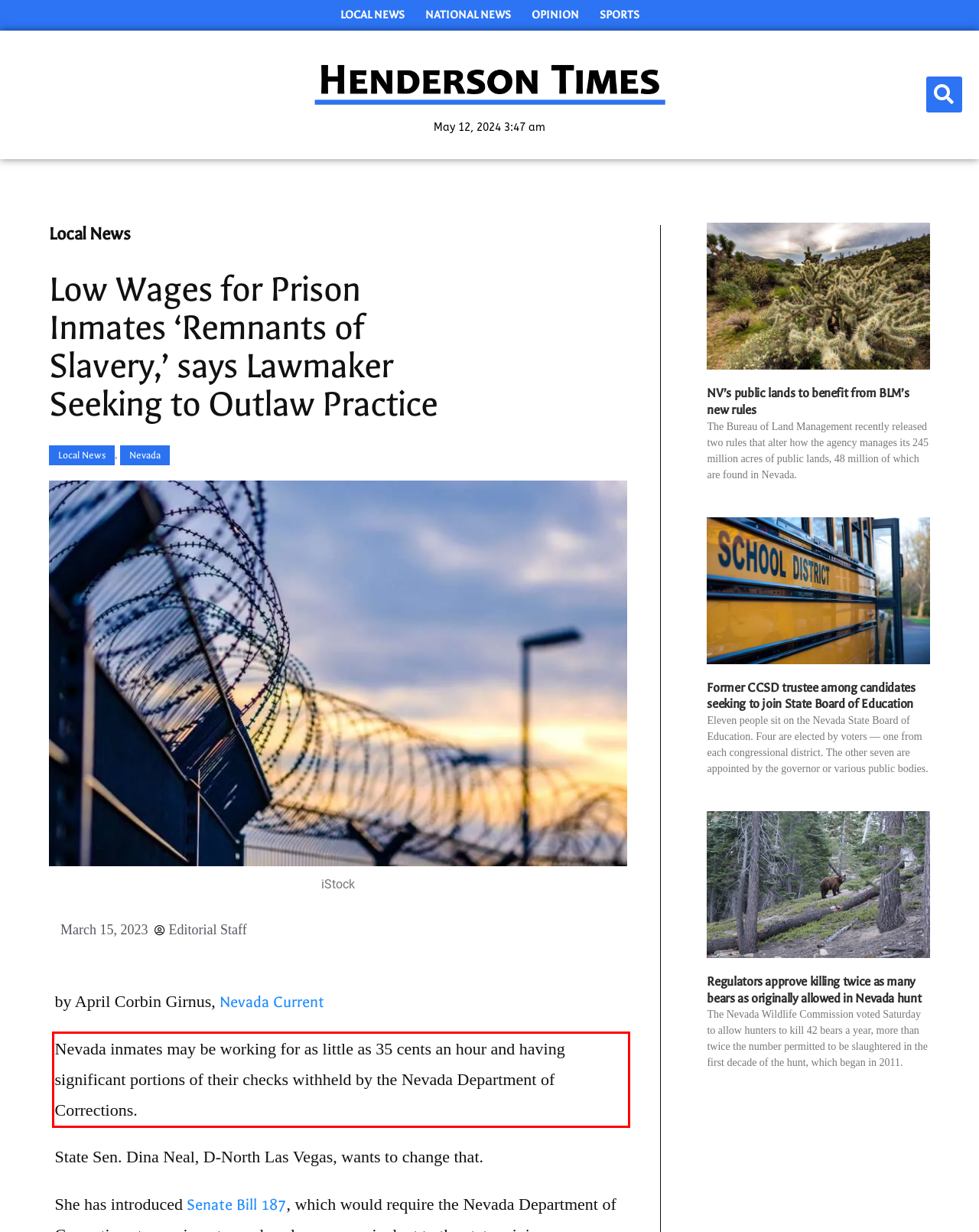You have a screenshot of a webpage with a red bounding box. Identify and extract the text content located inside the red bounding box.

Nevada inmates may be working for as little as 35 cents an hour and having significant portions of their checks withheld by the Nevada Department of Corrections.